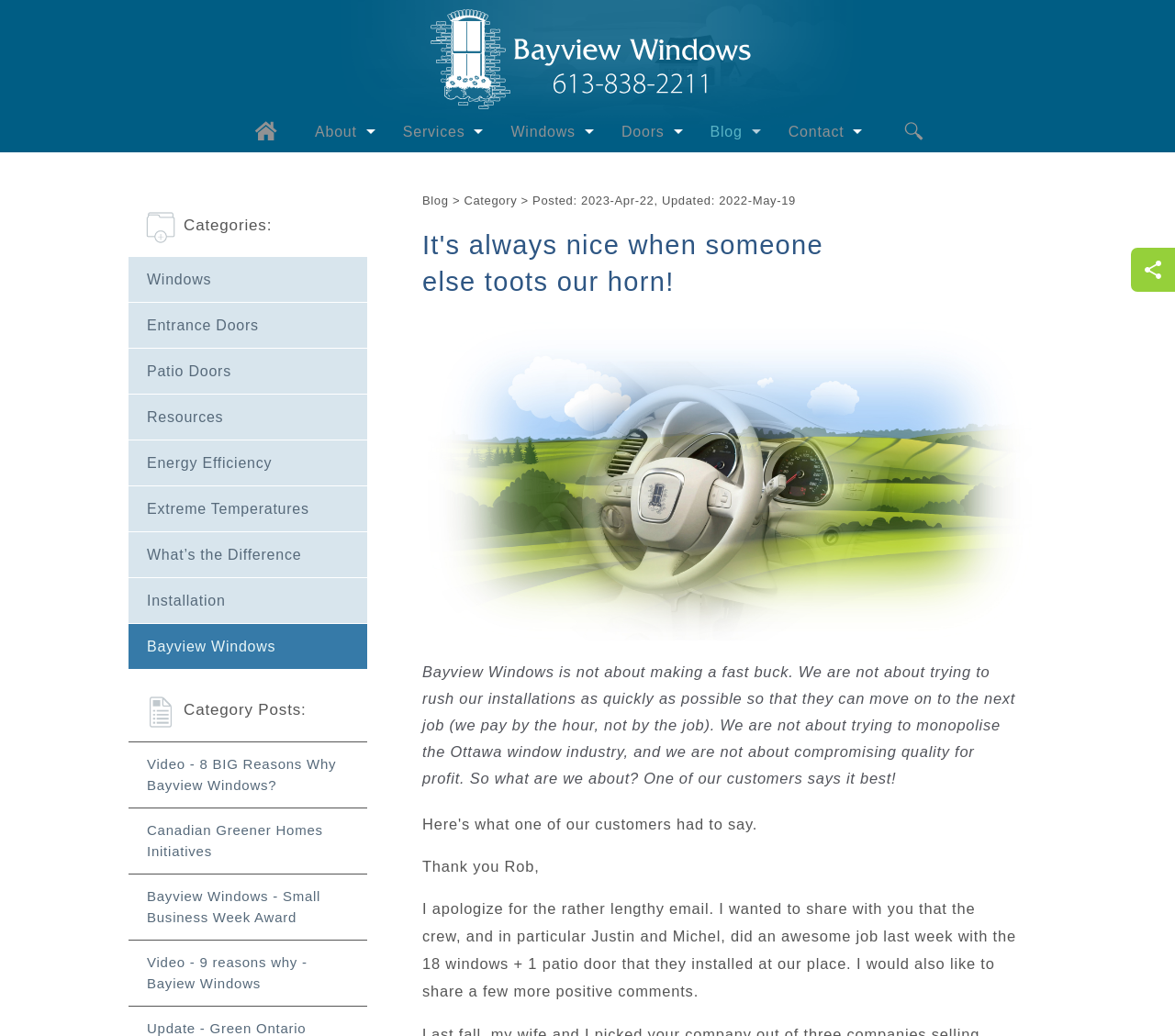Please answer the following query using a single word or phrase: 
What is the main topic of this webpage?

Customer testimonial